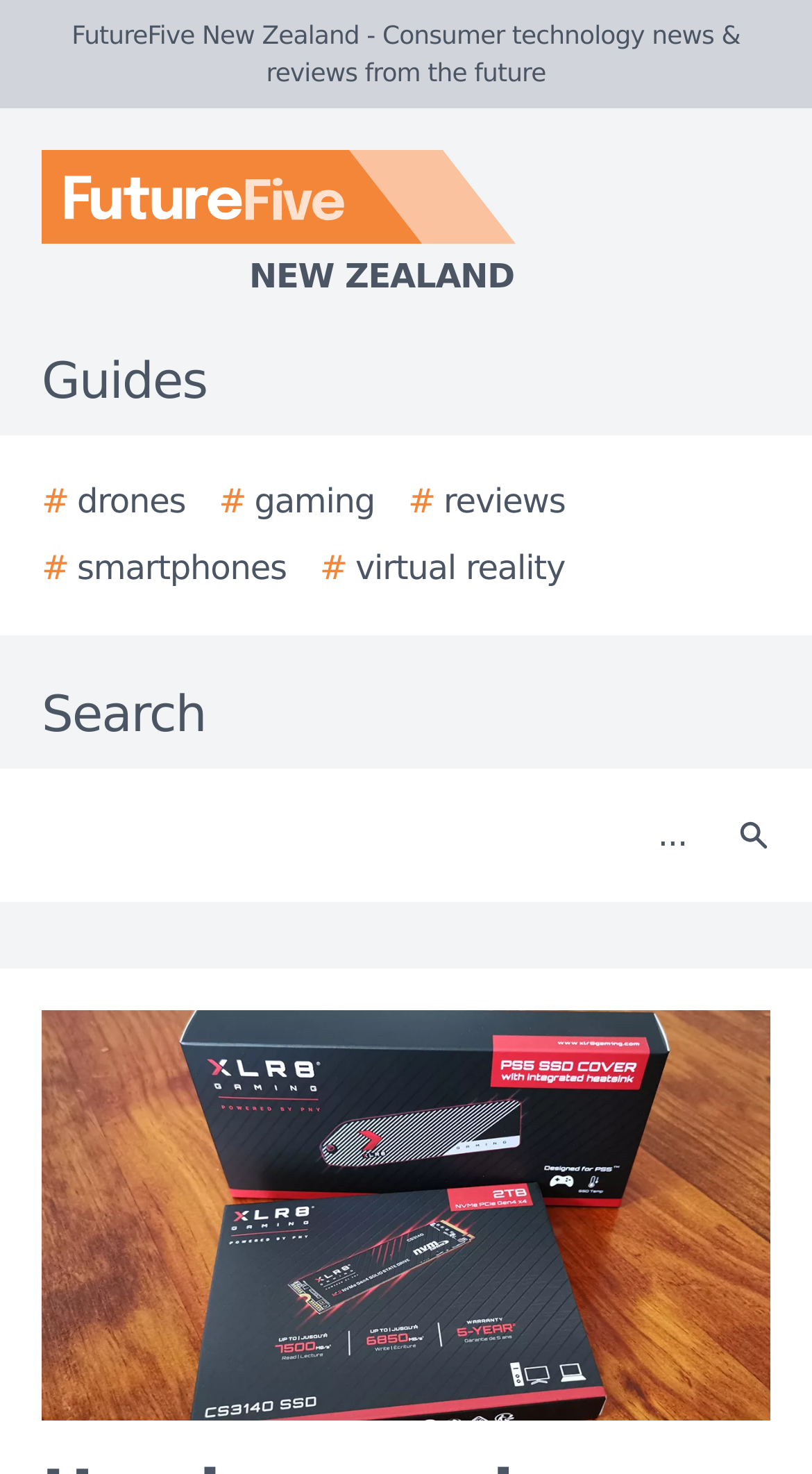Please provide the bounding box coordinates for the element that needs to be clicked to perform the instruction: "Click on the FutureFive New Zealand logo". The coordinates must consist of four float numbers between 0 and 1, formatted as [left, top, right, bottom].

[0.0, 0.102, 0.923, 0.205]